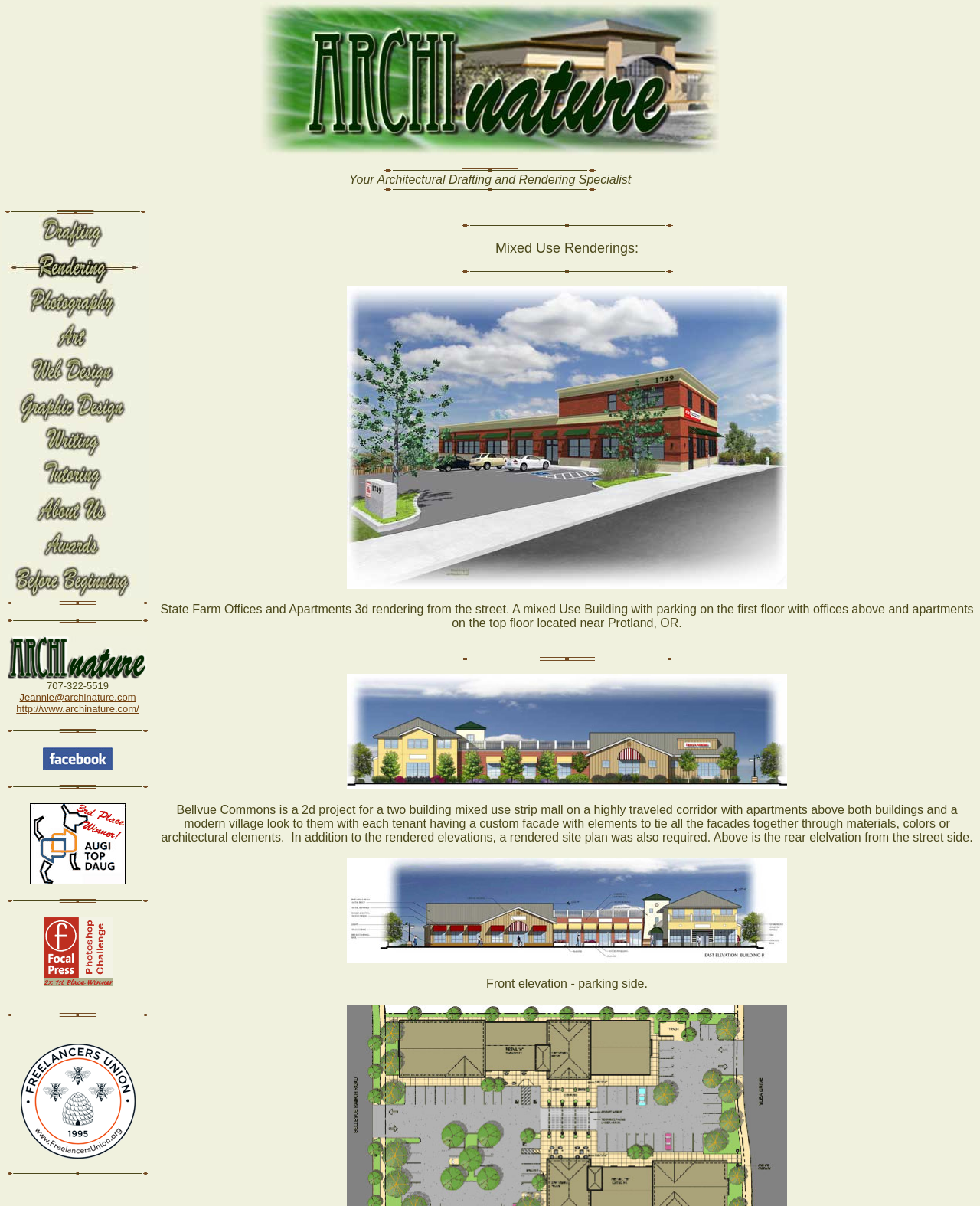Locate the bounding box coordinates of the clickable part needed for the task: "Click the link to contact Jeannie".

[0.02, 0.573, 0.139, 0.583]